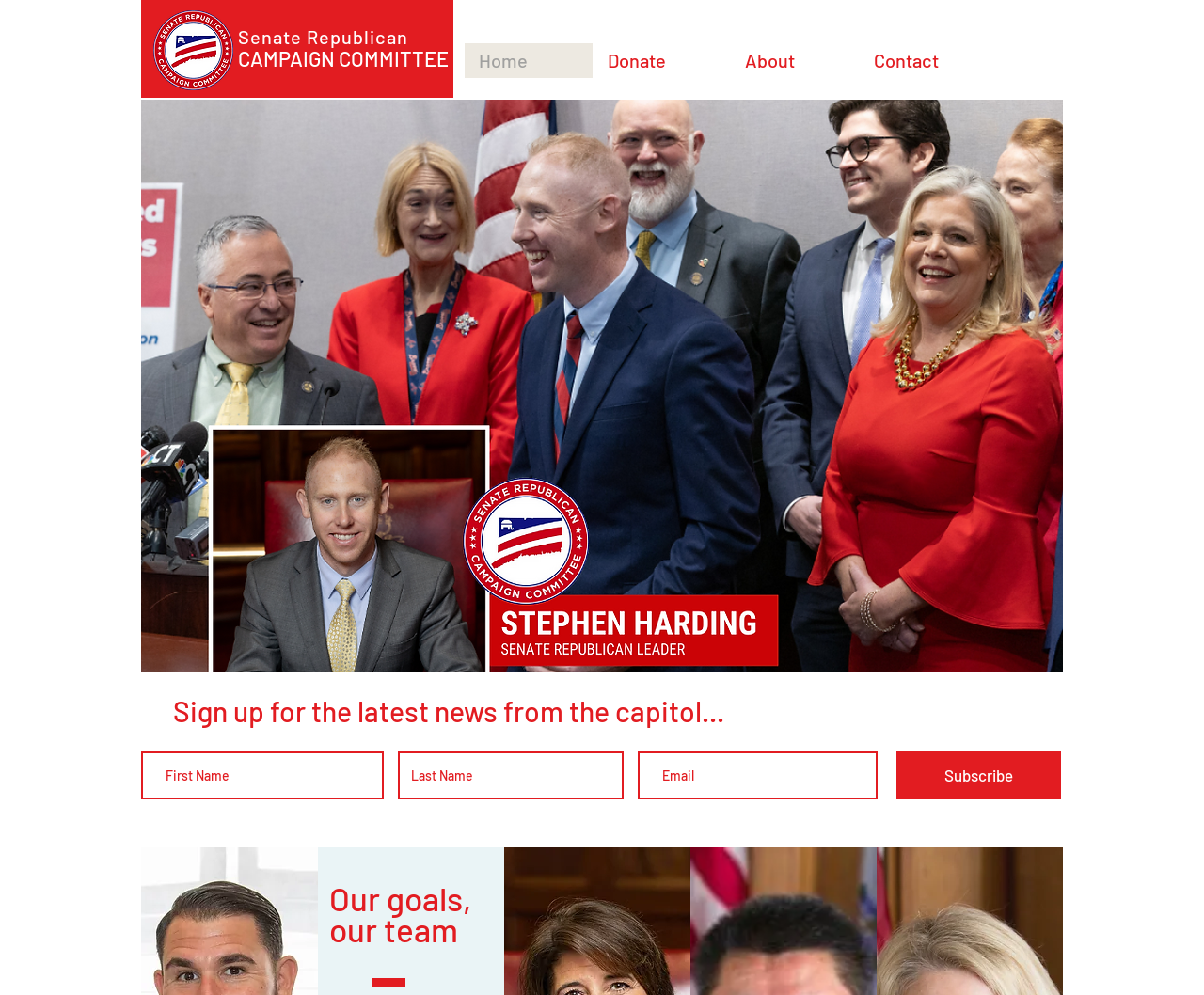Can you give a comprehensive explanation to the question given the content of the image?
What is the topic of the 'About' section?

The 'About' section is located below the heading 'Our goals, our team', which suggests that this section is about the goals and team of the Connecticut Senate Republican Campaign Committee.